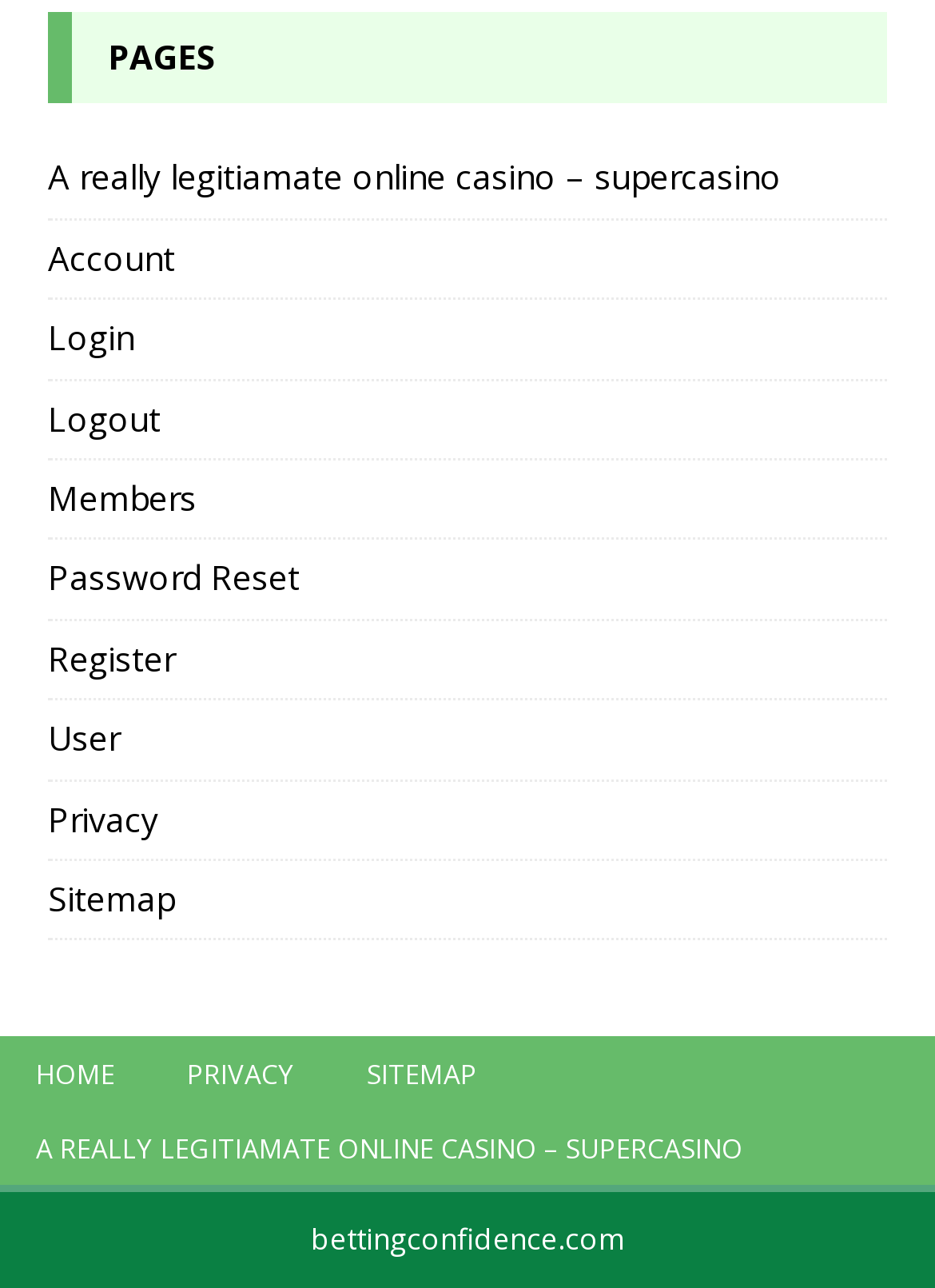What is the name of the online casino?
Please elaborate on the answer to the question with detailed information.

The name of the online casino can be found in the link 'A really legitiamate online casino – supercasino' at the top of the webpage, which suggests that the webpage is related to this online casino.